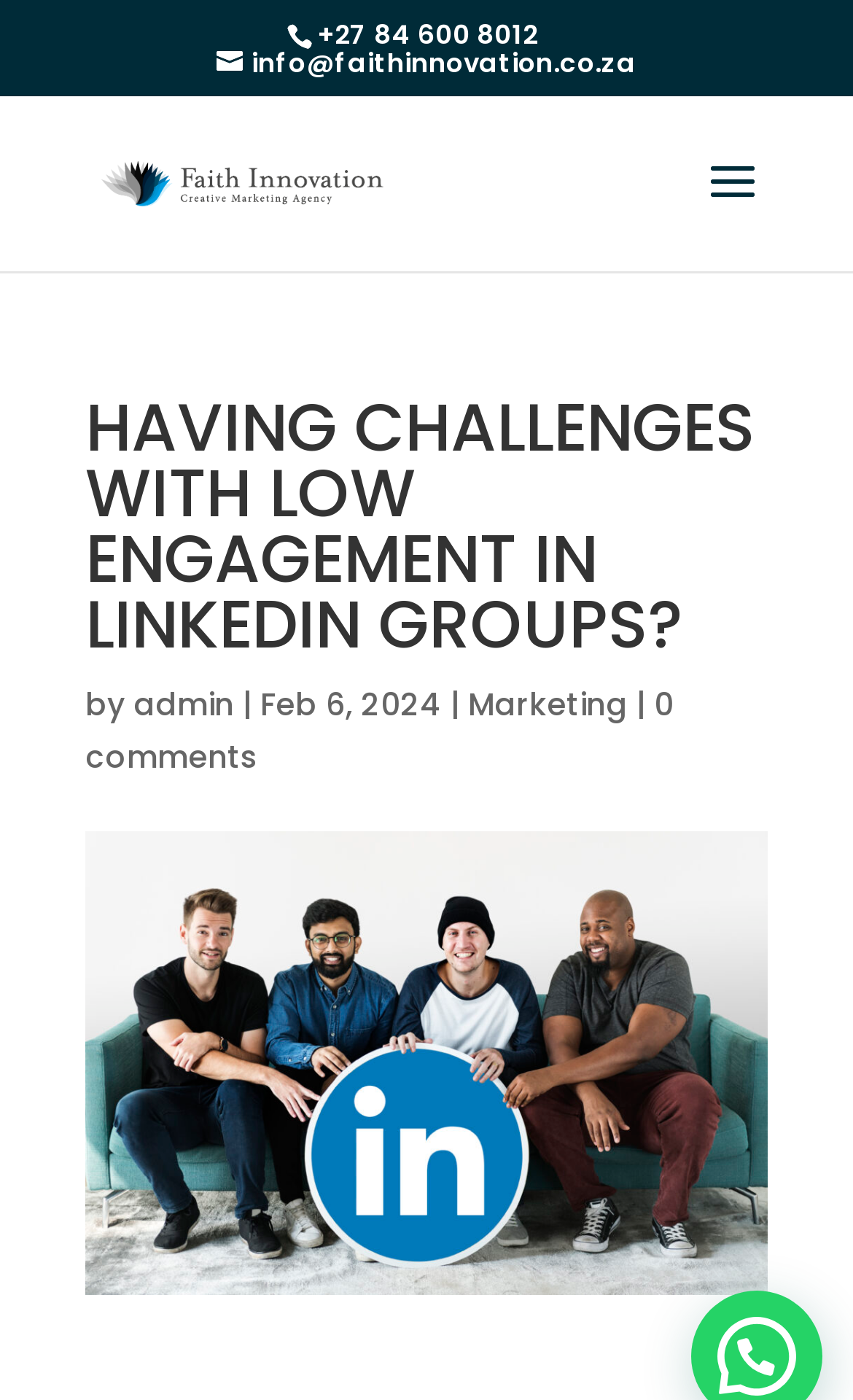What category is the article under?
Based on the image, answer the question with a single word or brief phrase.

Marketing